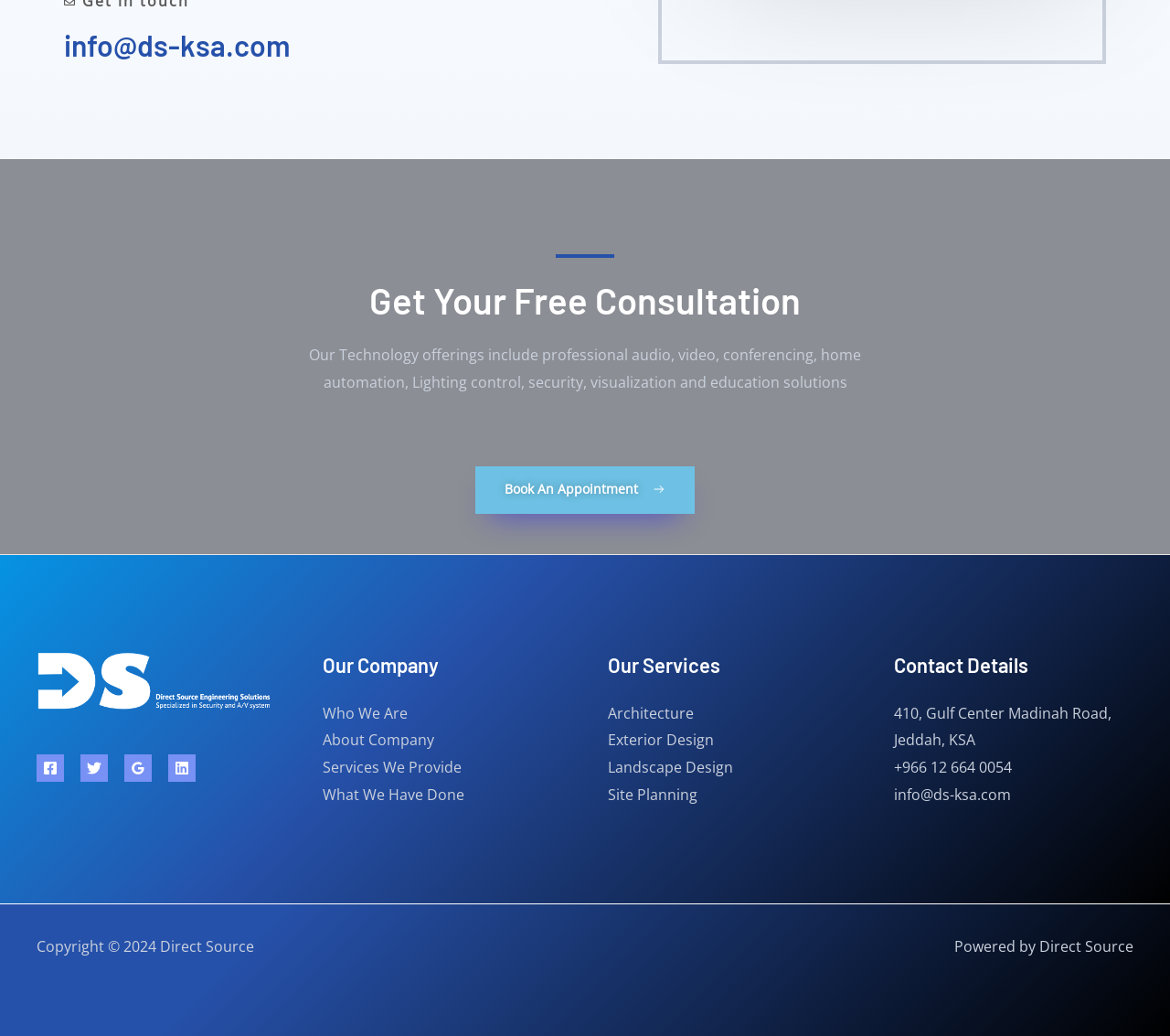What social media platforms does the company have a presence on?
Utilize the image to construct a detailed and well-explained answer.

I found the social media links in the footer of the webpage, which indicate that the company has a presence on Facebook, Twitter, Google, and Linkedin.